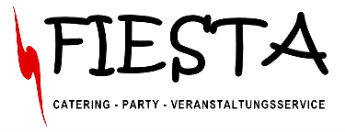Answer the following inquiry with a single word or phrase:
What language are the words below the main text?

German